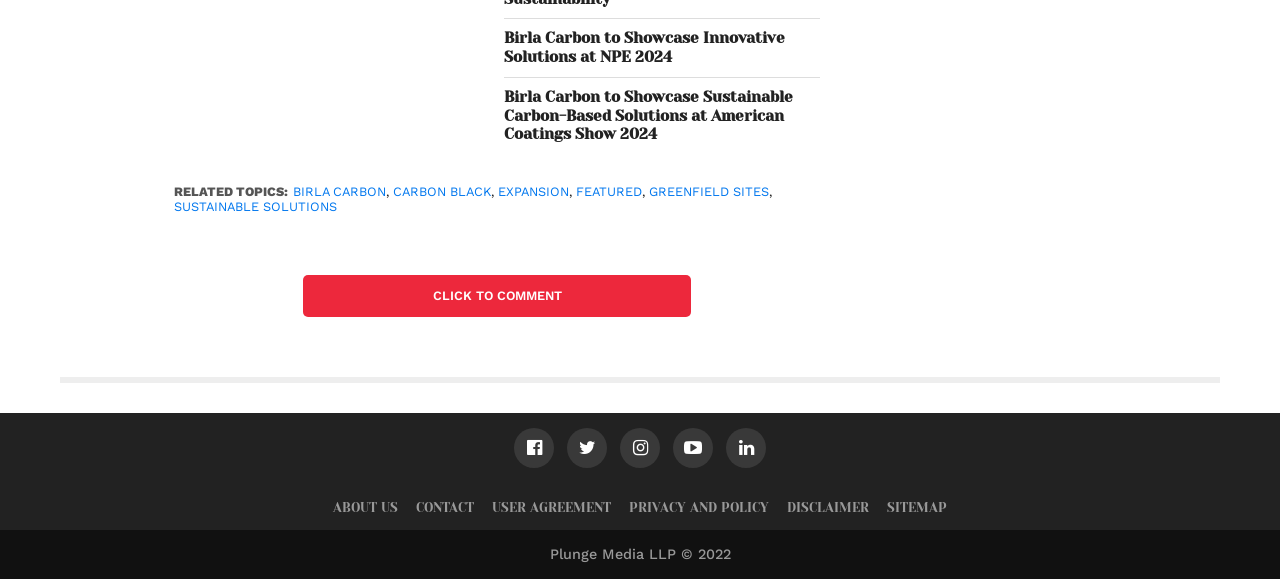What social media platforms are available?
Using the image, provide a detailed and thorough answer to the question.

The webpage has a section with five social media links, represented by icons, which suggests that the website is available on five social media platforms.